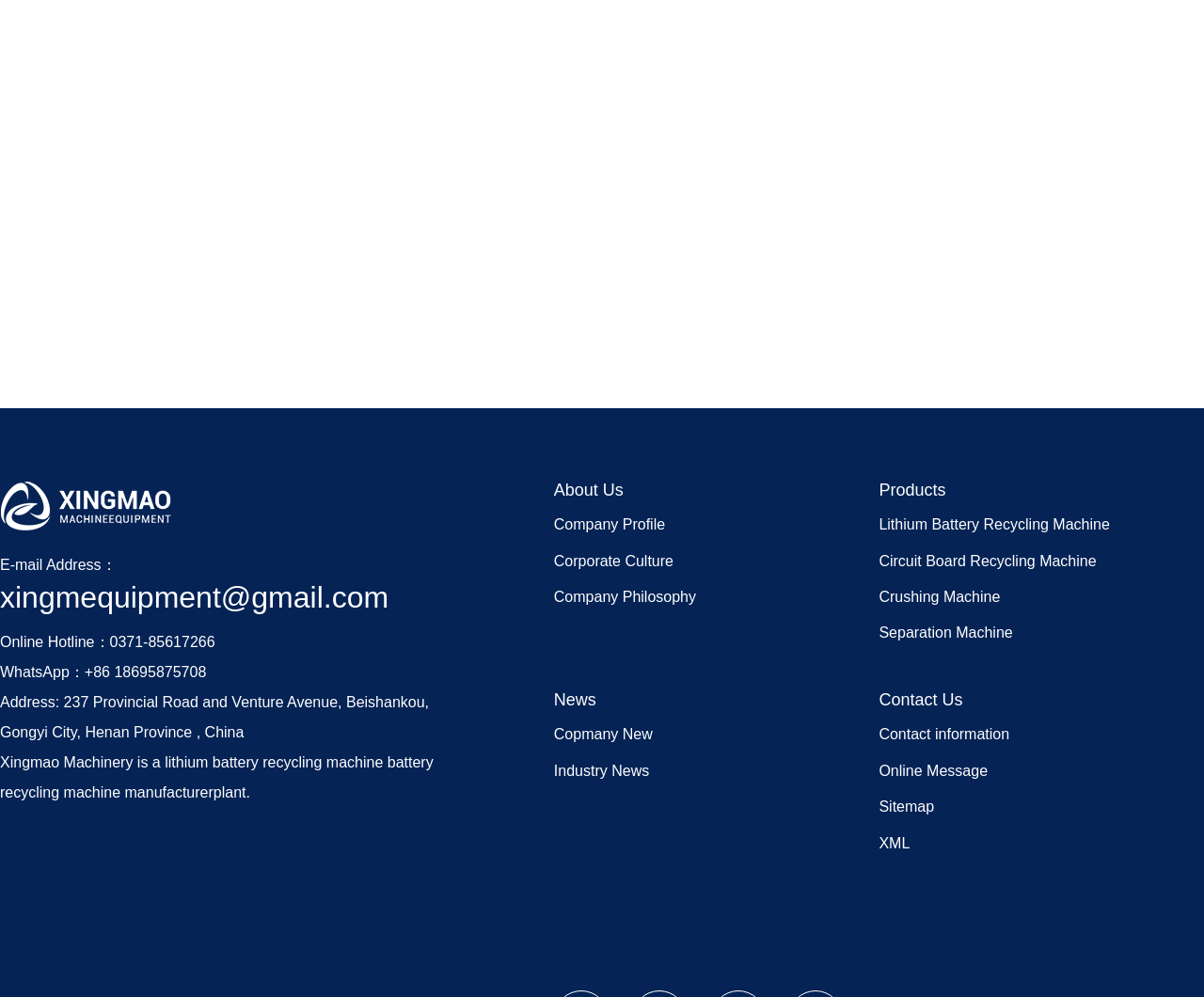Could you indicate the bounding box coordinates of the region to click in order to complete this instruction: "Send an email to the company".

[0.0, 0.582, 0.323, 0.616]